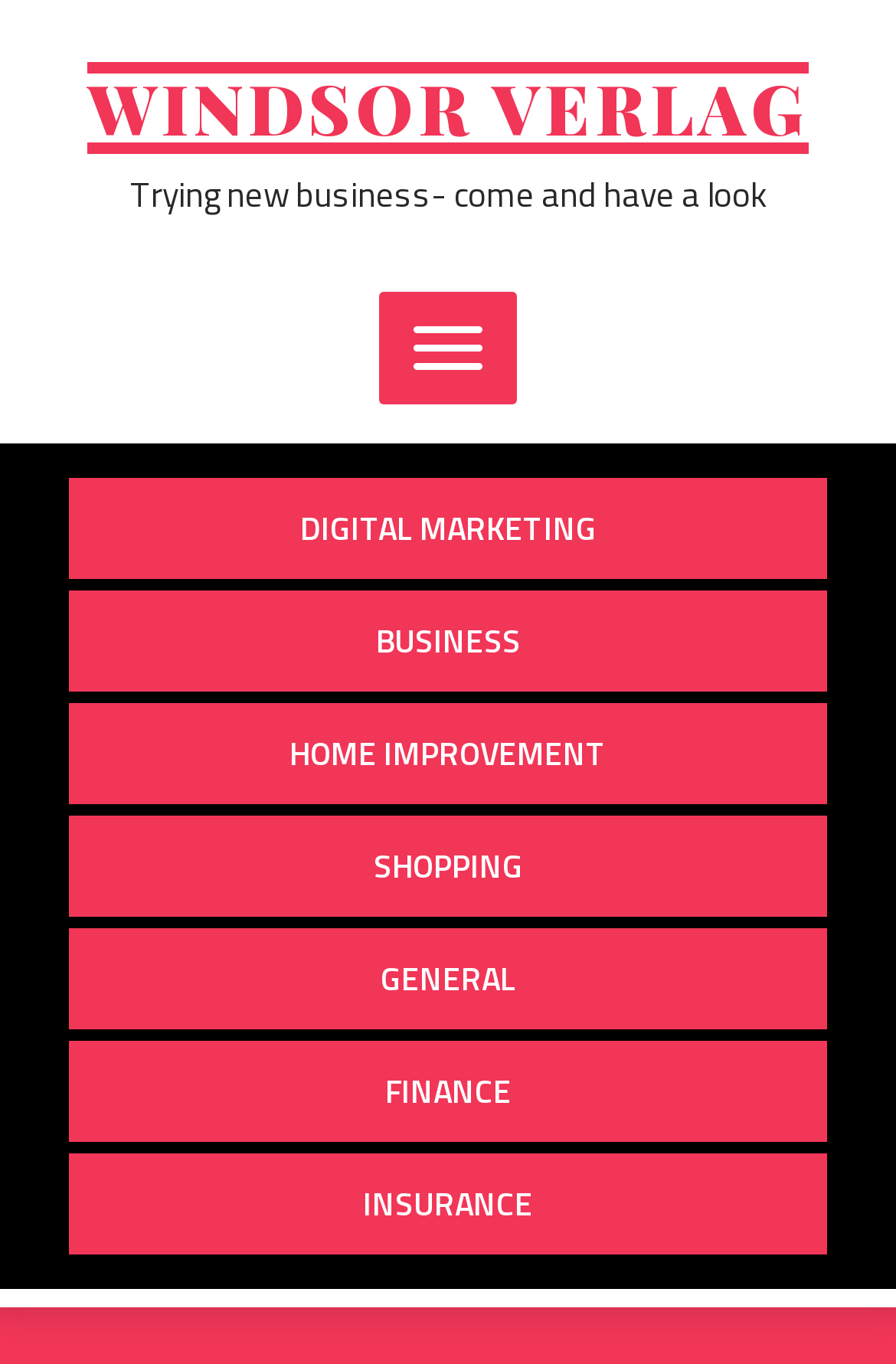What is the name of the publisher?
Please craft a detailed and exhaustive response to the question.

The name of the publisher can be found in the heading element at the top of the webpage, which is 'WINDSOR VERLAG'. This is also a link, indicating that it may lead to more information about the publisher.